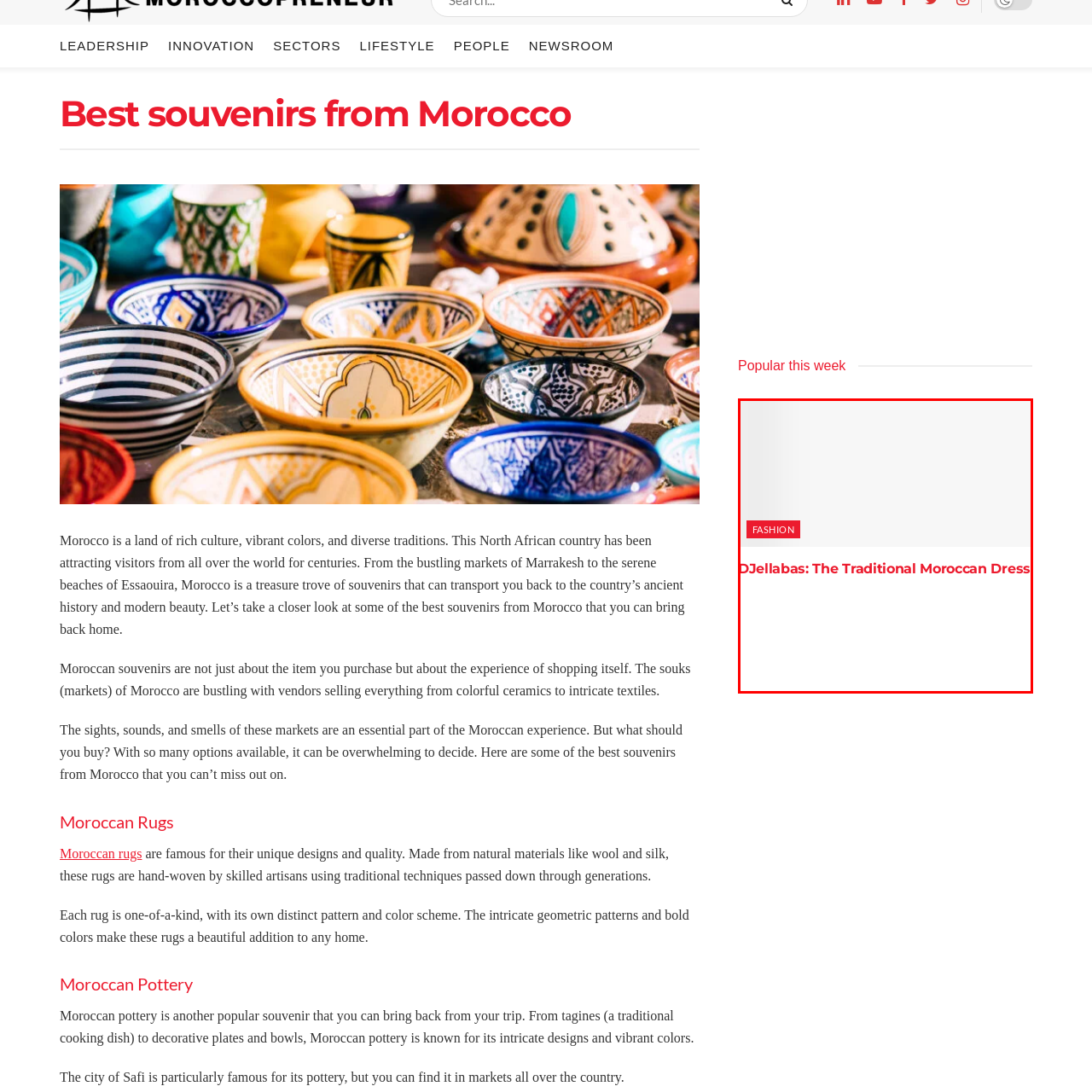What is the color of the 'FASHION' label?
Inspect the image enclosed by the red bounding box and respond with as much detail as possible.

The color of the 'FASHION' label is vibrant red, which is mentioned in the caption as a way to emphasize the thematic focus on style and the importance of traditional garments in contemporary fashion discussions.